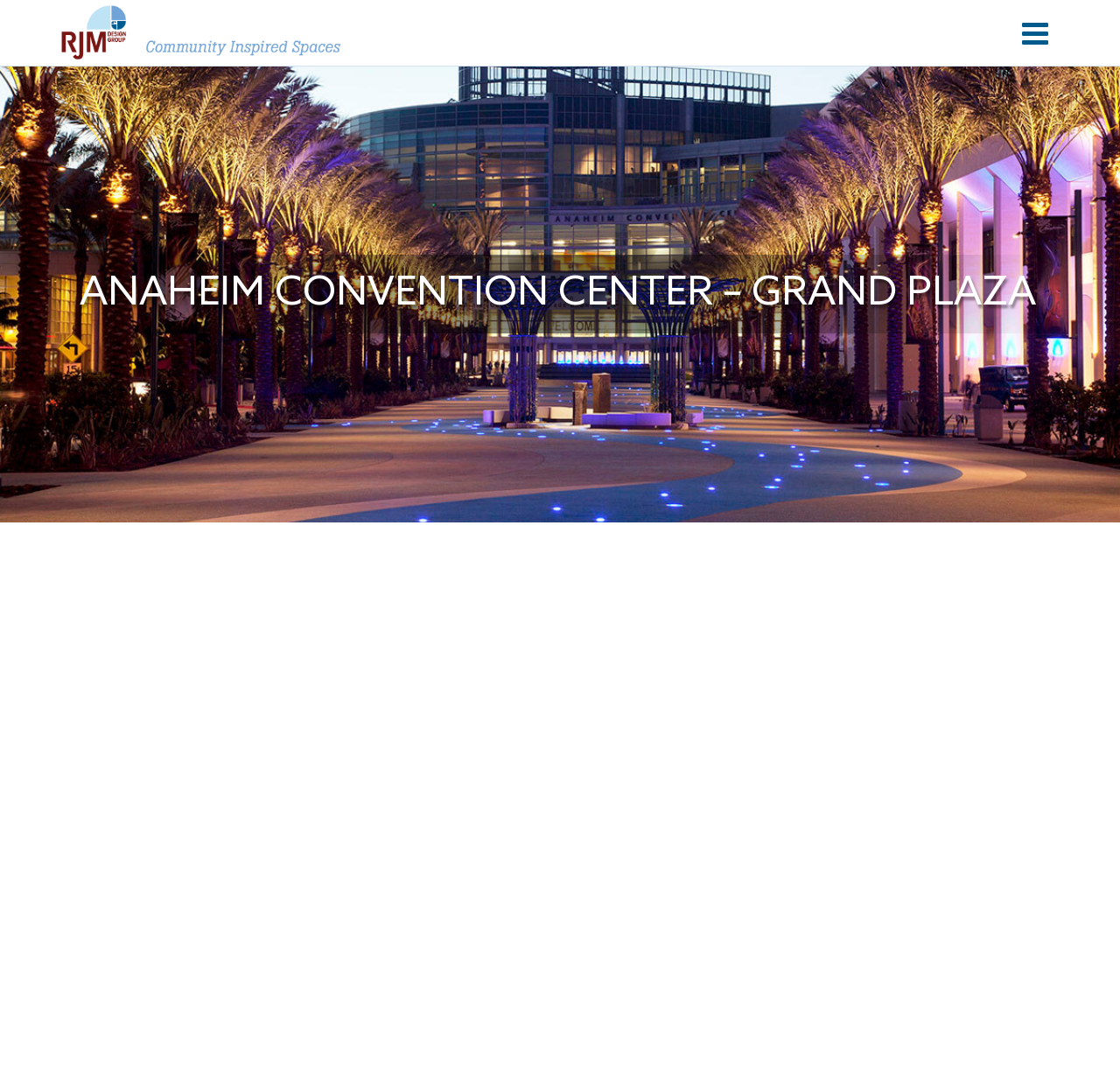Construct a comprehensive caption that outlines the webpage's structure and content.

The webpage is about the Anaheim Convention Center's Grand Plaza project. At the top left corner, there is a link to "rjmdesigngroup.com" accompanied by a small image. On the top right corner, there is a generic element with an icon.

Below the top section, there are three headings: "ANAHEIM CONVENTION CENTER – GRAND PLAZA", "ANAHEIM, CA", and "URBAN DESIGN", which are aligned horizontally and centered on the page.

Following the headings, there is a paragraph of text that provides an overview of the Grand Plaza project, describing its purpose, size, and location. Below this text, there is another paragraph that explains the design process, including a stakeholder workshop.

Further down, there is a heading "KEY ELEMENTS" followed by three bullet points: "Largest Exhibit Facility of West Coast", "100,000 SF of Programmable Space", and "Pedestrian Plaza". These elements are listed vertically and aligned to the right side of the page.

To the right of the bullet points, there is a large image that takes up most of the right side of the page. Overall, the webpage has a clean layout with clear headings and concise text, making it easy to navigate and understand the content.